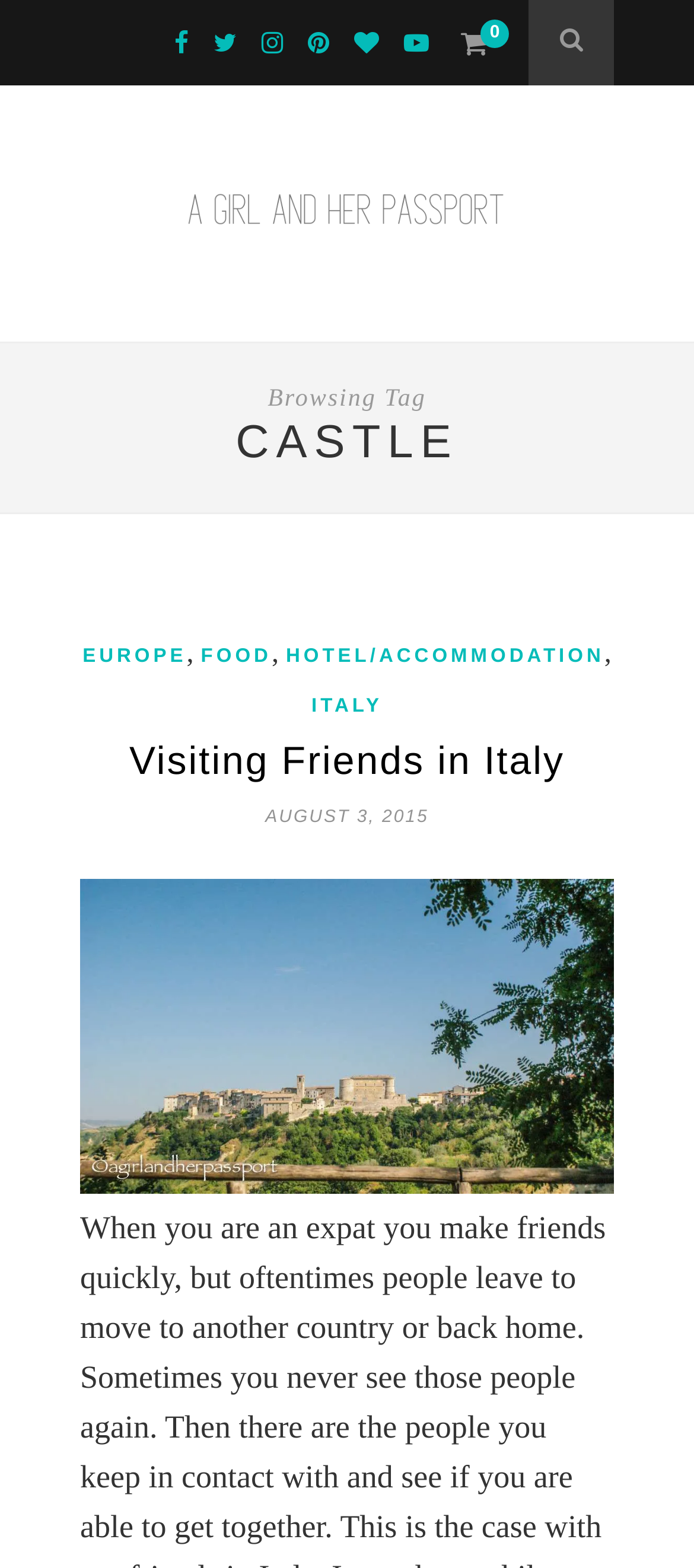Pinpoint the bounding box coordinates of the element that must be clicked to accomplish the following instruction: "Click the home icon". The coordinates should be in the format of four float numbers between 0 and 1, i.e., [left, top, right, bottom].

[0.762, 0.0, 0.885, 0.054]